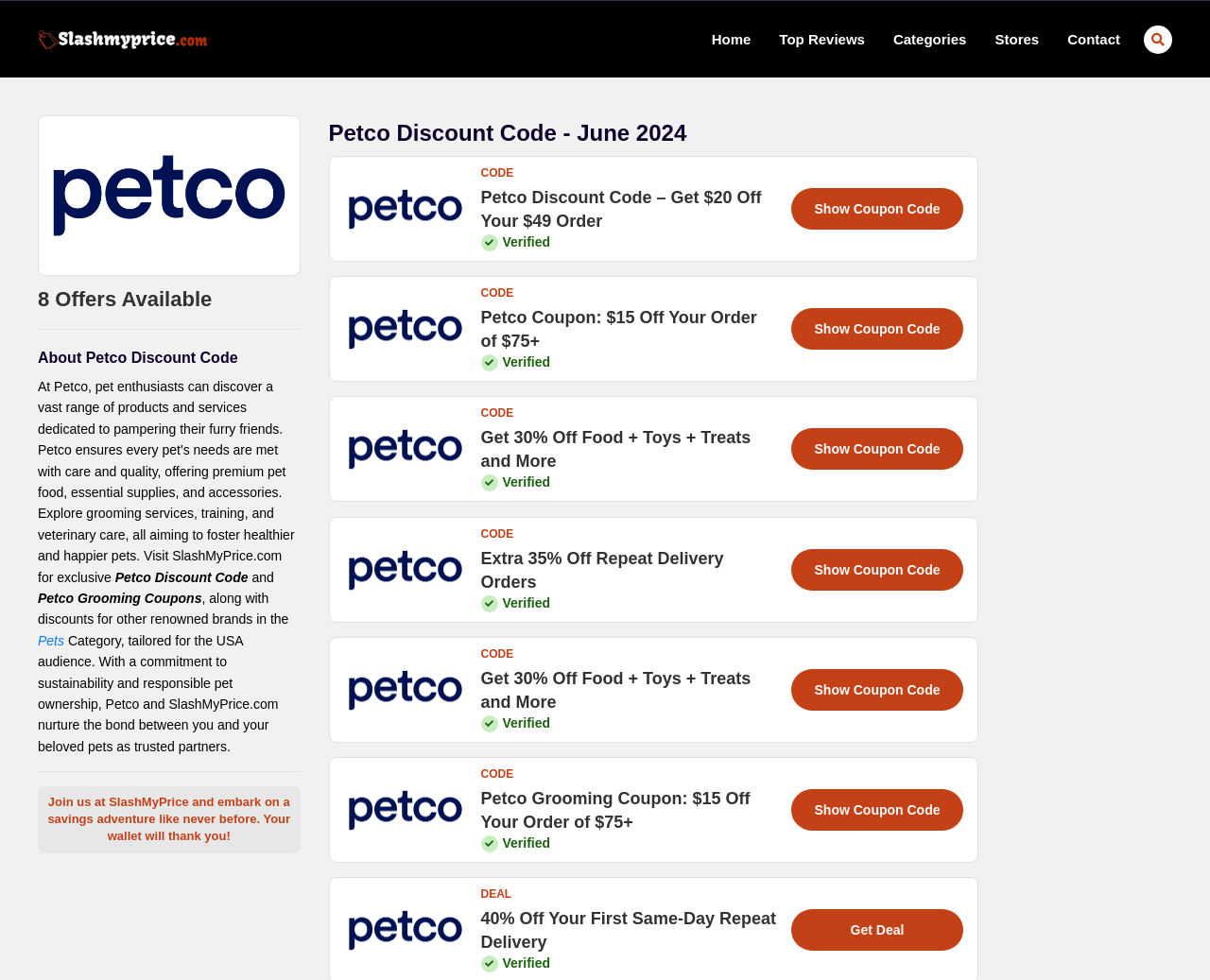Use one word or a short phrase to answer the question provided: 
What is the number of offers available?

8